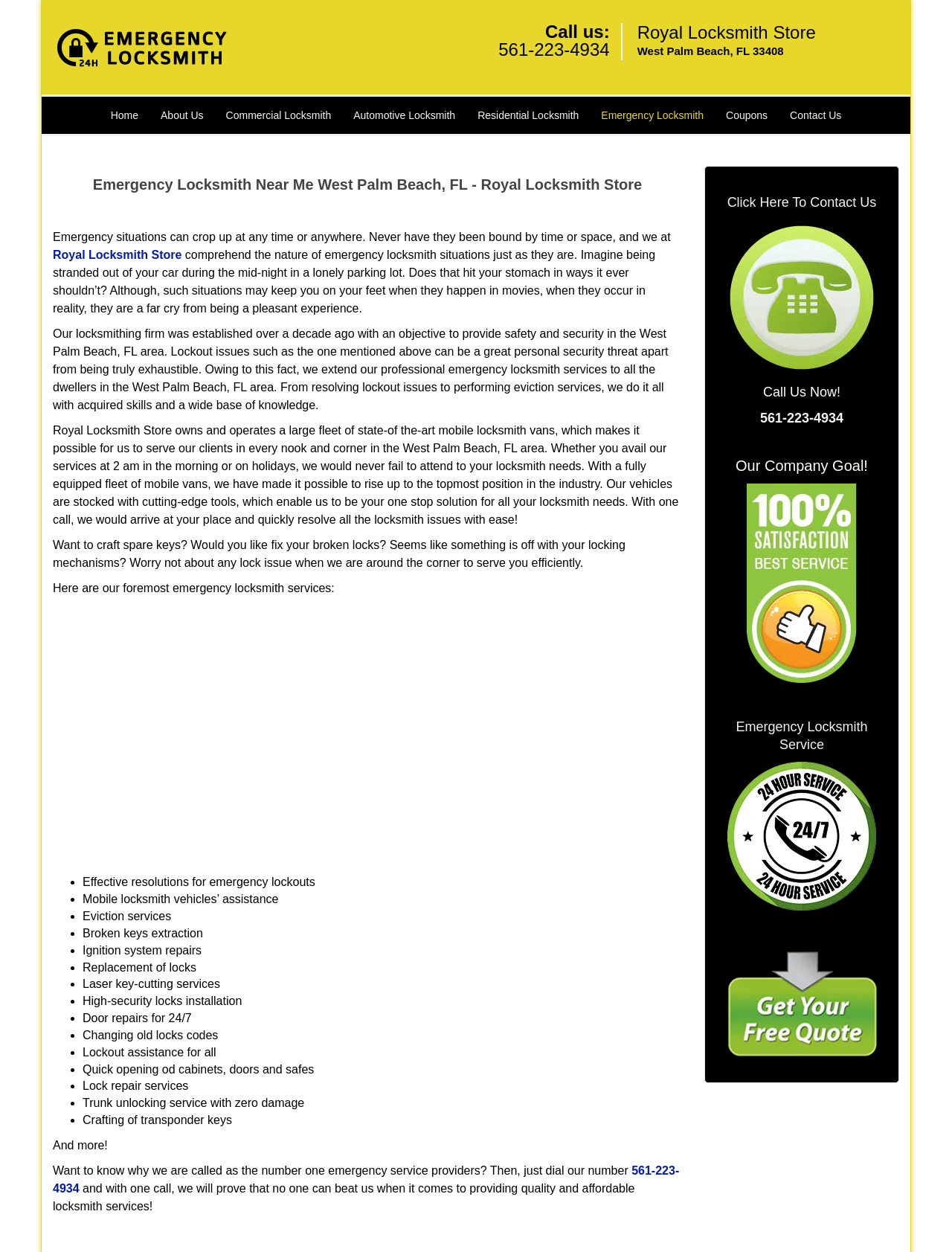What is the phone number to call for emergency locksmith services?
Based on the image, answer the question with as much detail as possible.

The phone number can be found in the top-right corner of the webpage, next to the 'Call us:' text, and also in the 'Royal Locksmith Store West Palm Beach, FL 561-223-4934' image.